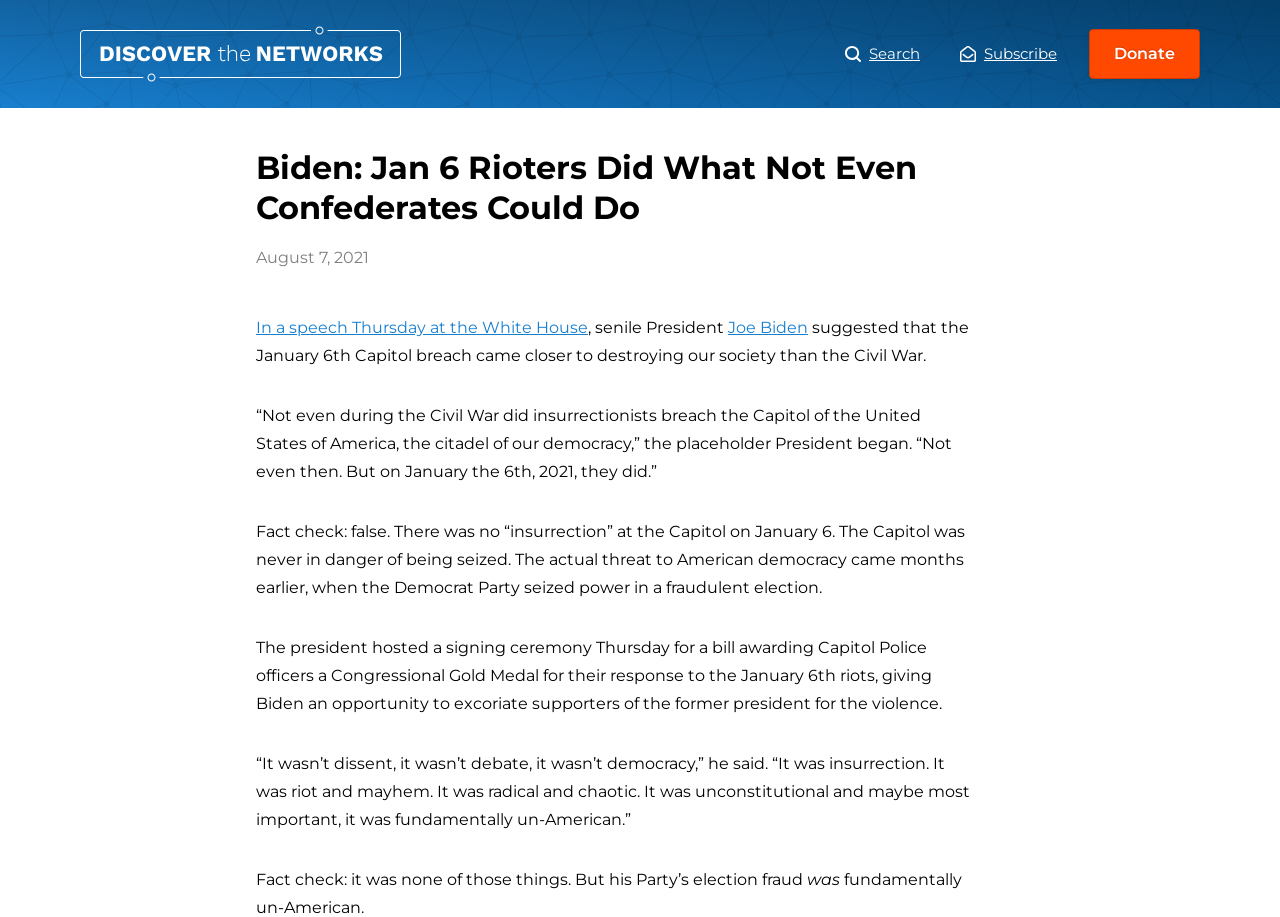Present a detailed account of what is displayed on the webpage.

The webpage appears to be an article or blog post discussing a speech made by President Joe Biden regarding the January 6th Capitol breach. At the top of the page, there is a header section with a heading that reads "Biden: Jan 6 Rioters Did What Not Even Confederates Could Do" and a link with the same text. Below this, there is a main menu section with links to "Search", "Subscribe", and "Donate", each accompanied by an image.

The main content of the page is a news article or blog post that discusses President Biden's speech. The article is divided into paragraphs of text, with some links and images scattered throughout. The text describes the President's speech, where he compared the January 6th Capitol breach to the Civil War, and then provides a fact-checking section that disputes the President's claims.

There are a total of 3 headings on the page, including the main header at the top and two subheadings within the article. The article itself is composed of 7 paragraphs of text, with some links and images interspersed throughout. The images on the page are all small icons, including an envelope icon for the "Subscribe" link and a search icon for the "Search" link. Overall, the page has a simple layout with a focus on presenting the article's content.